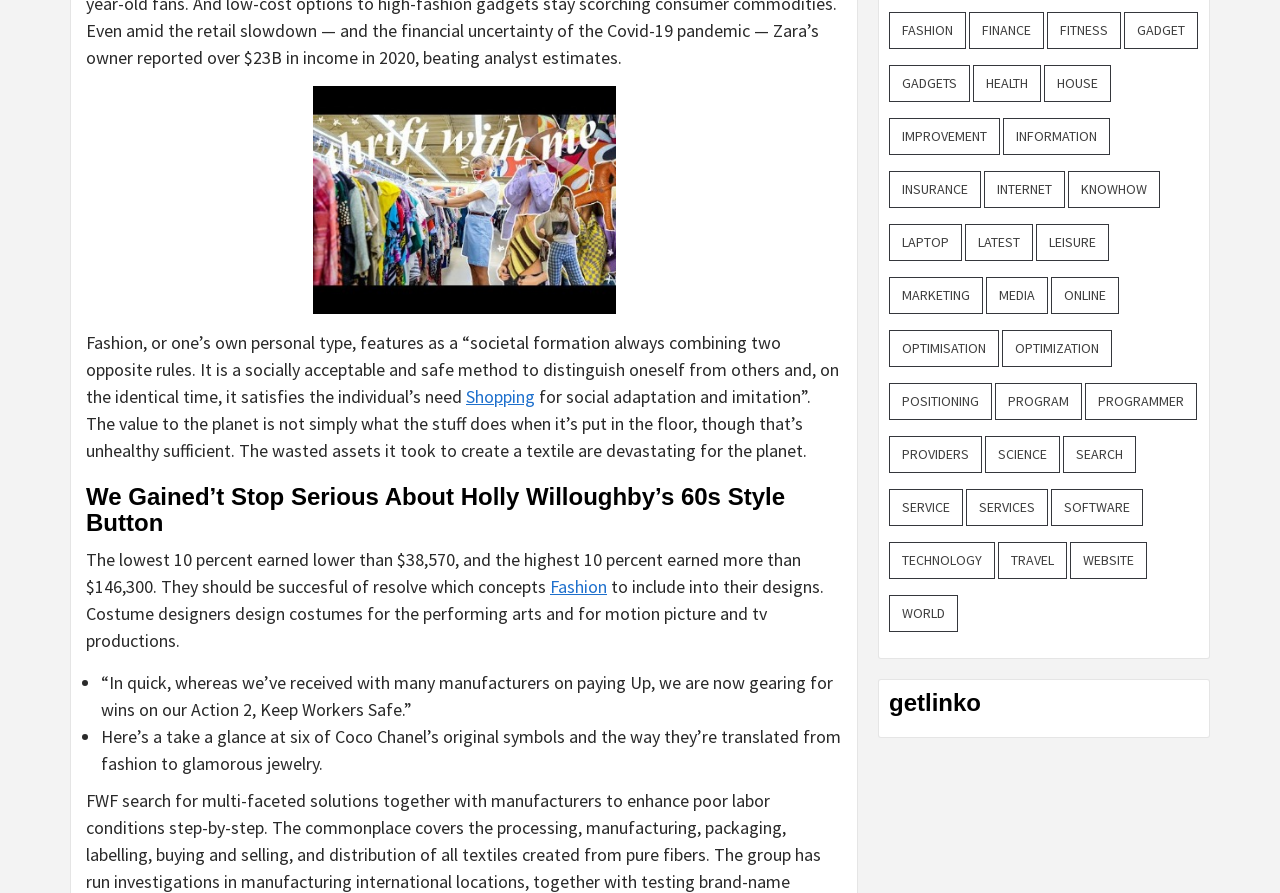Bounding box coordinates should be provided in the format (top-left x, top-left y, bottom-right x, bottom-right y) with all values between 0 and 1. Identify the bounding box for this UI element: technology

[0.695, 0.607, 0.777, 0.649]